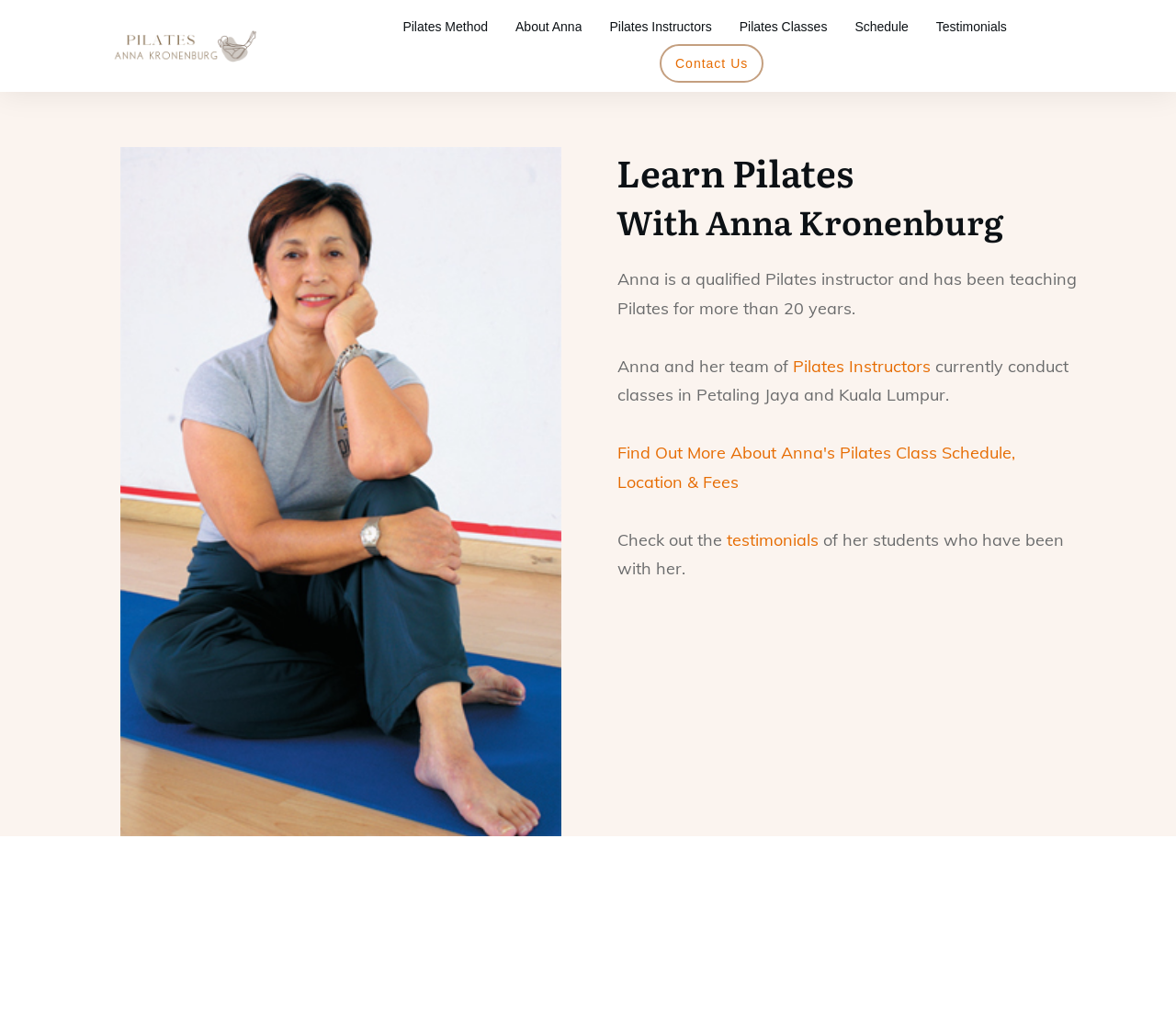Generate a thorough caption that explains the contents of the webpage.

The webpage is about Anna Kronenburg, a qualified Pilates instructor with over 20 years of experience. At the top left, there is a link to an unknown page. Below it, there is a row of links to different sections of the website, including "Pilates Method", "About Anna", "Pilates Instructors", "Pilates Classes", "Schedule", and "Testimonials". 

To the right of these links, there is a large image that takes up most of the width of the page. Below the image, there is a heading that reads "Learn Pilates With Anna Kronenburg". 

Under the heading, there is a paragraph of text that describes Anna's experience and qualifications as a Pilates instructor. The text also mentions that Anna and her team conduct classes in Petaling Jaya and Kuala Lumpur. The text contains a link to "Pilates Instructors" which is likely a page with more information about Anna's team. 

Below this paragraph, there is a link to "Find Out More About Anna's Pilates Class Schedule, Location & Fees", which suggests that the page contains more information about Anna's classes. 

Further down, there is a sentence that reads "Check out the testimonials of her students who have been with her." The sentence contains a link to the "testimonials" page, where visitors can read reviews from Anna's students. 

At the bottom right, there is a link to "Contact Us", which is likely a page with contact information or a form to get in touch with Anna or her team.